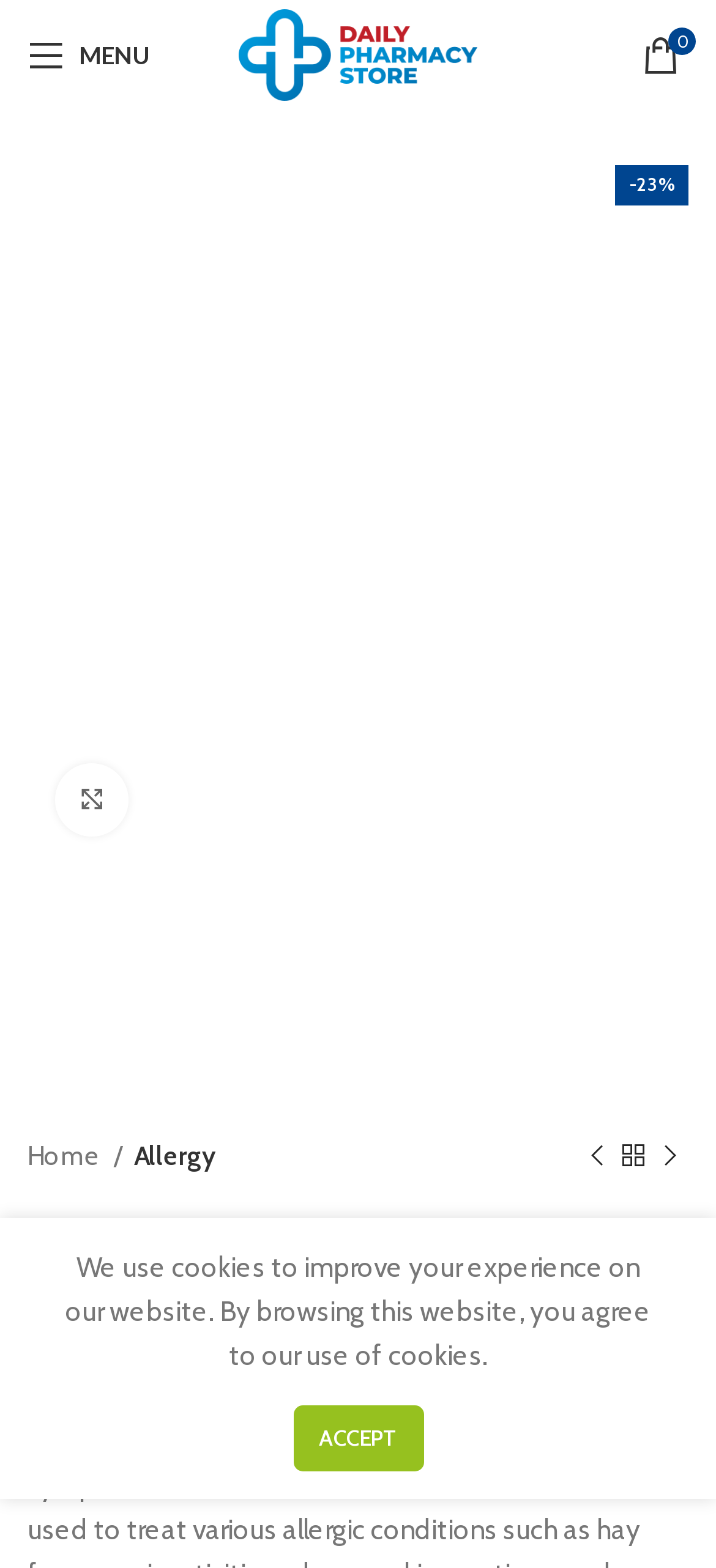Please identify the bounding box coordinates of the element's region that should be clicked to execute the following instruction: "Open mobile menu". The bounding box coordinates must be four float numbers between 0 and 1, i.e., [left, top, right, bottom].

[0.013, 0.012, 0.236, 0.059]